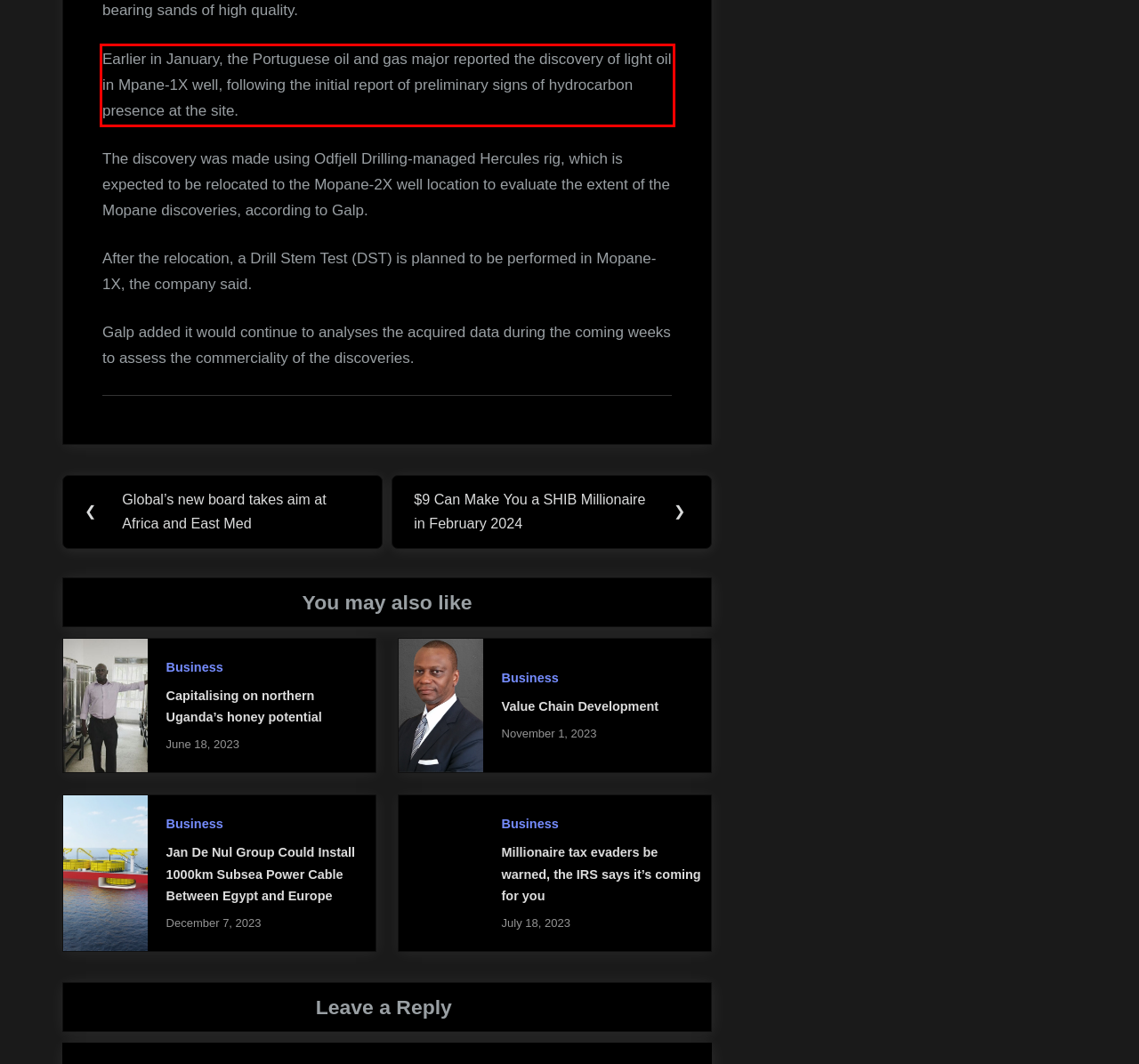There is a UI element on the webpage screenshot marked by a red bounding box. Extract and generate the text content from within this red box.

Earlier in January, the Portuguese oil and gas major reported the discovery of light oil in Mpane-1X well, following the initial report of preliminary signs of hydrocarbon presence at the site.